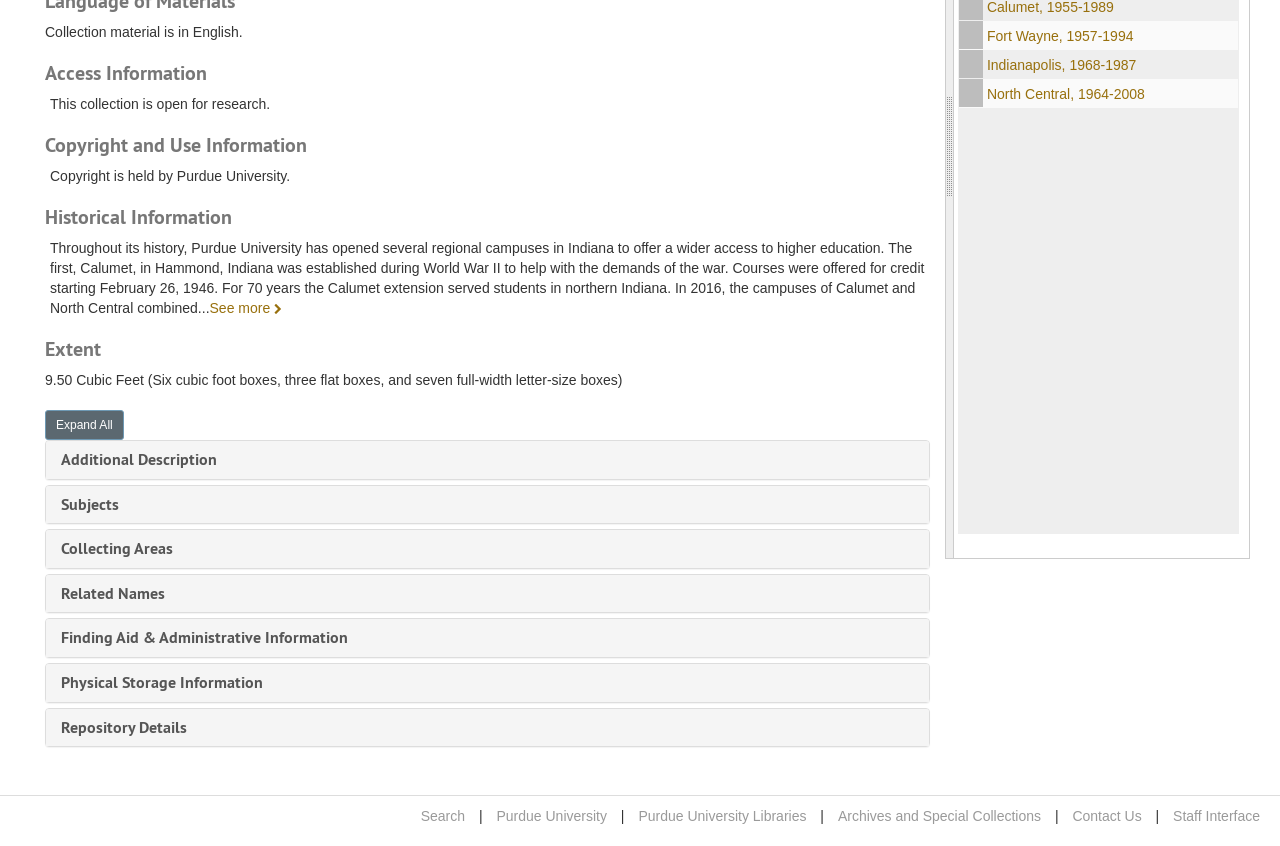From the webpage screenshot, predict the bounding box coordinates (top-left x, top-left y, bottom-right x, bottom-right y) for the UI element described here: Related Names

[0.048, 0.689, 0.129, 0.714]